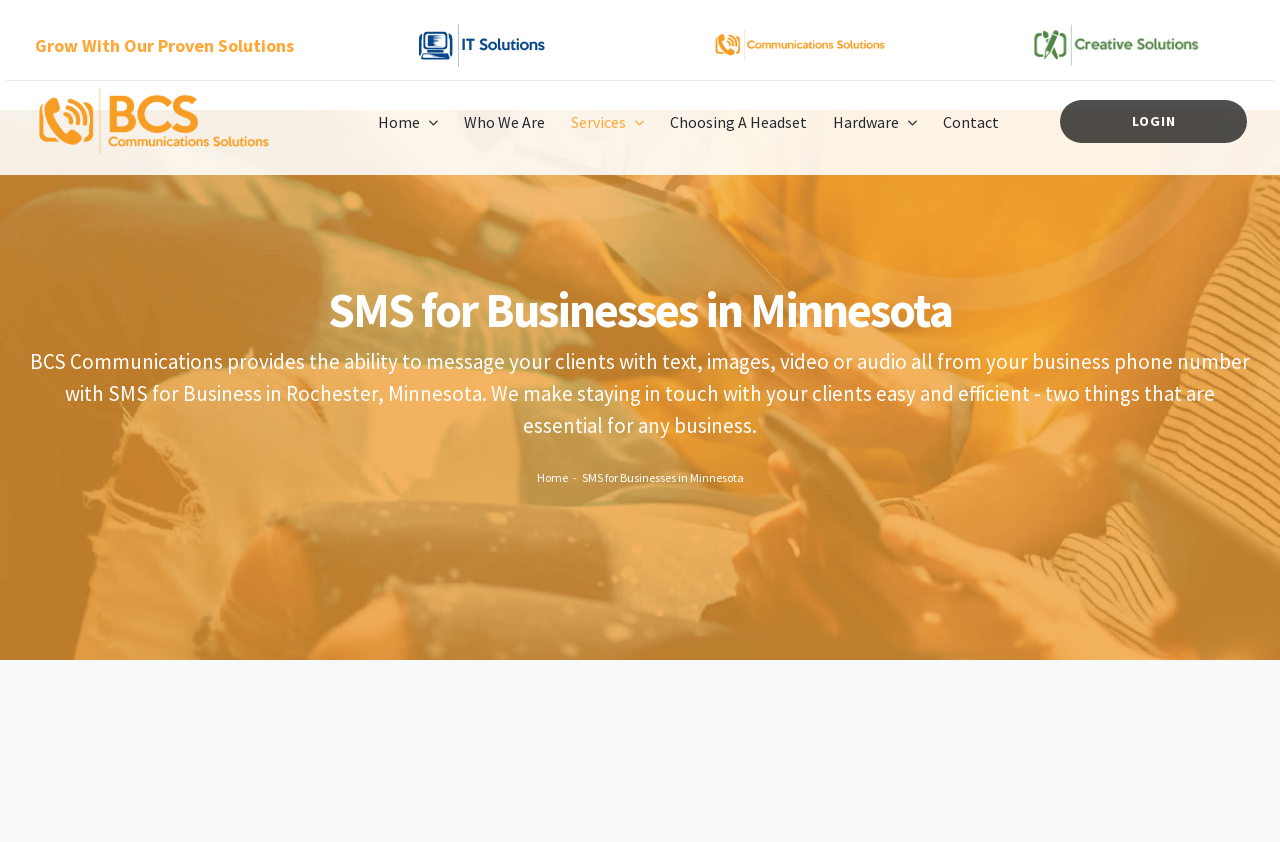Identify the bounding box coordinates of the area you need to click to perform the following instruction: "View Business Computer Solutions Rochester Minnesota".

[0.026, 0.093, 0.214, 0.12]